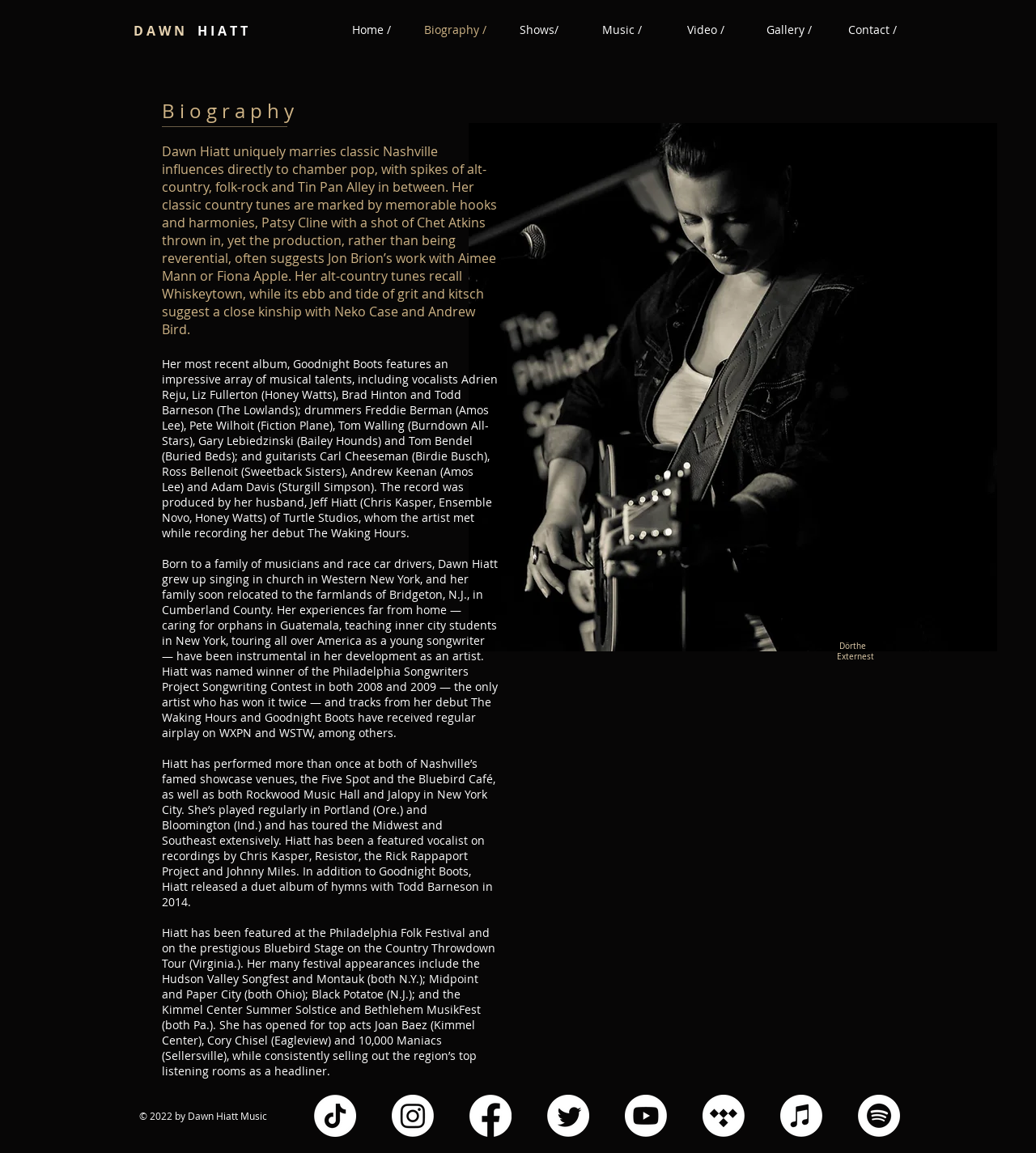Locate the bounding box coordinates of the element's region that should be clicked to carry out the following instruction: "Explore Dawn Hiatt's shows". The coordinates need to be four float numbers between 0 and 1, i.e., [left, top, right, bottom].

[0.48, 0.02, 0.56, 0.032]